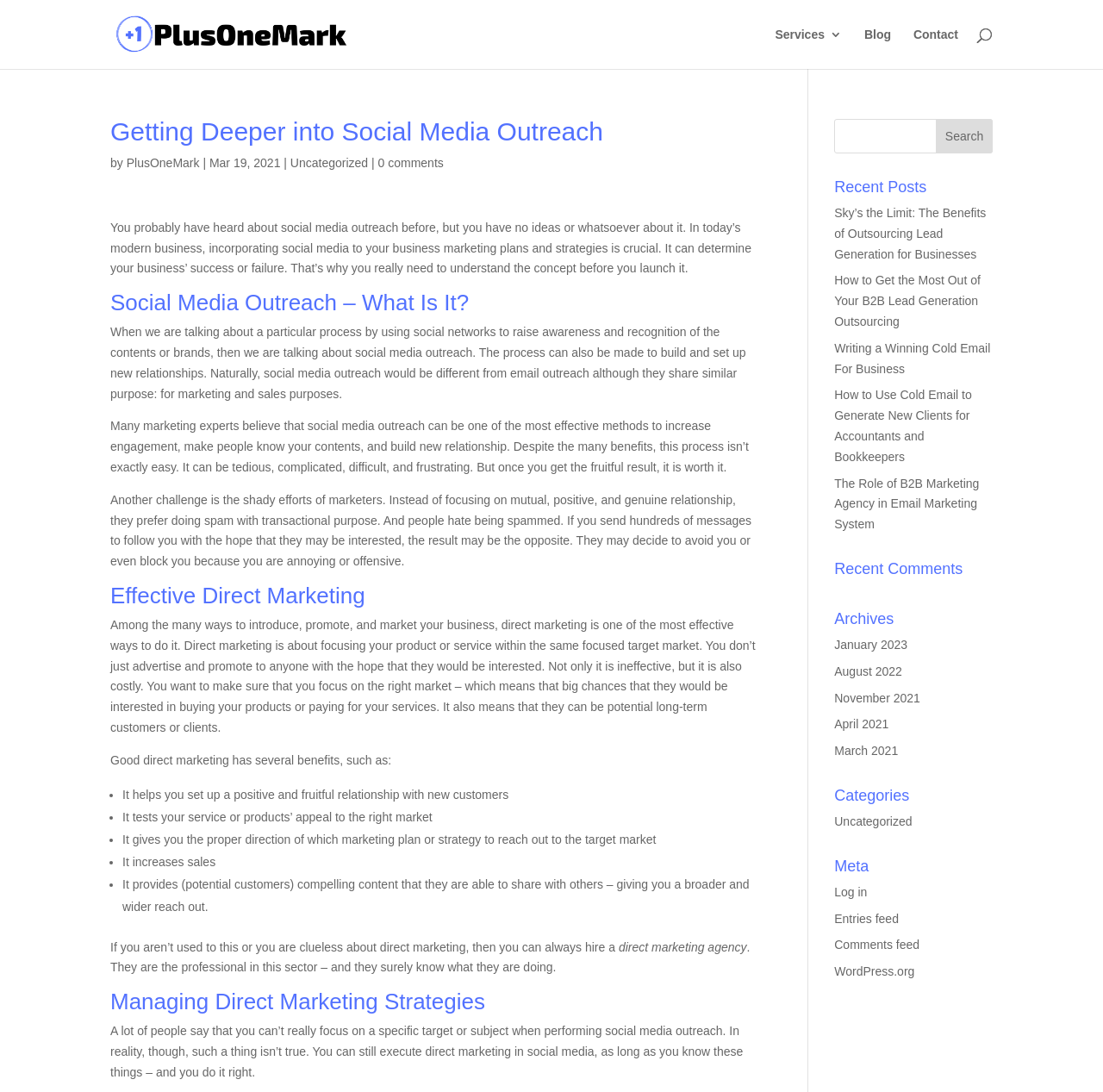What is the challenge of social media outreach?
Give a one-word or short-phrase answer derived from the screenshot.

Spam and annoying messages